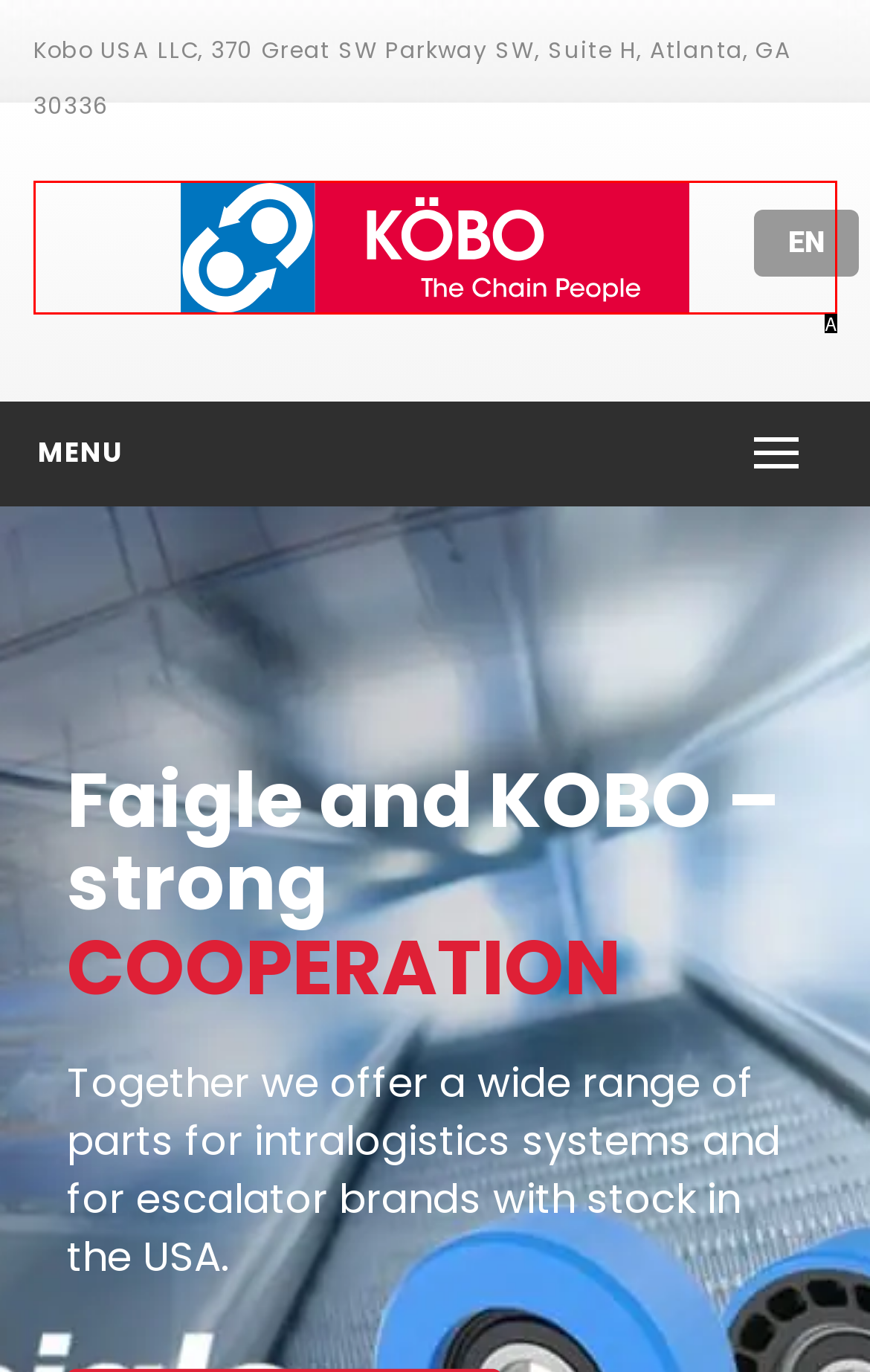Tell me which option best matches the description: alt="logo"
Answer with the option's letter from the given choices directly.

A